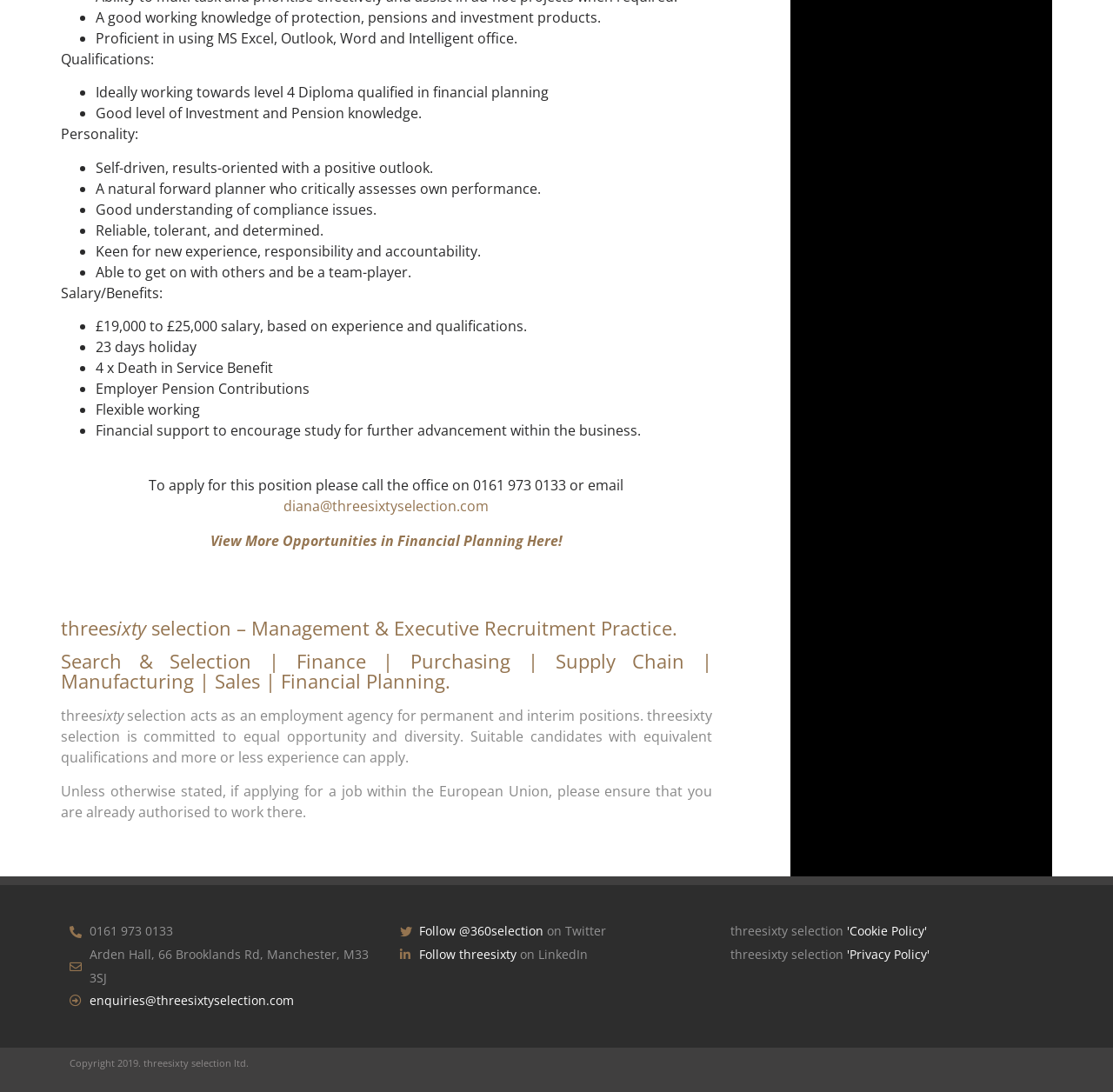Please reply to the following question using a single word or phrase: 
What is the salary range for this position?

£19,000 to £25,000